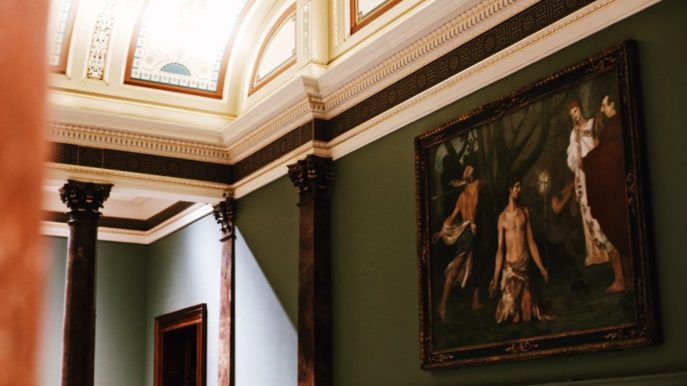What is illuminating the intricate ceiling details?
Based on the image, please offer an in-depth response to the question.

According to the caption, sunlight filters in through a large, ornate window, which is illuminating the intricate ceiling details and highlighting the rich textures of the surrounding columns.